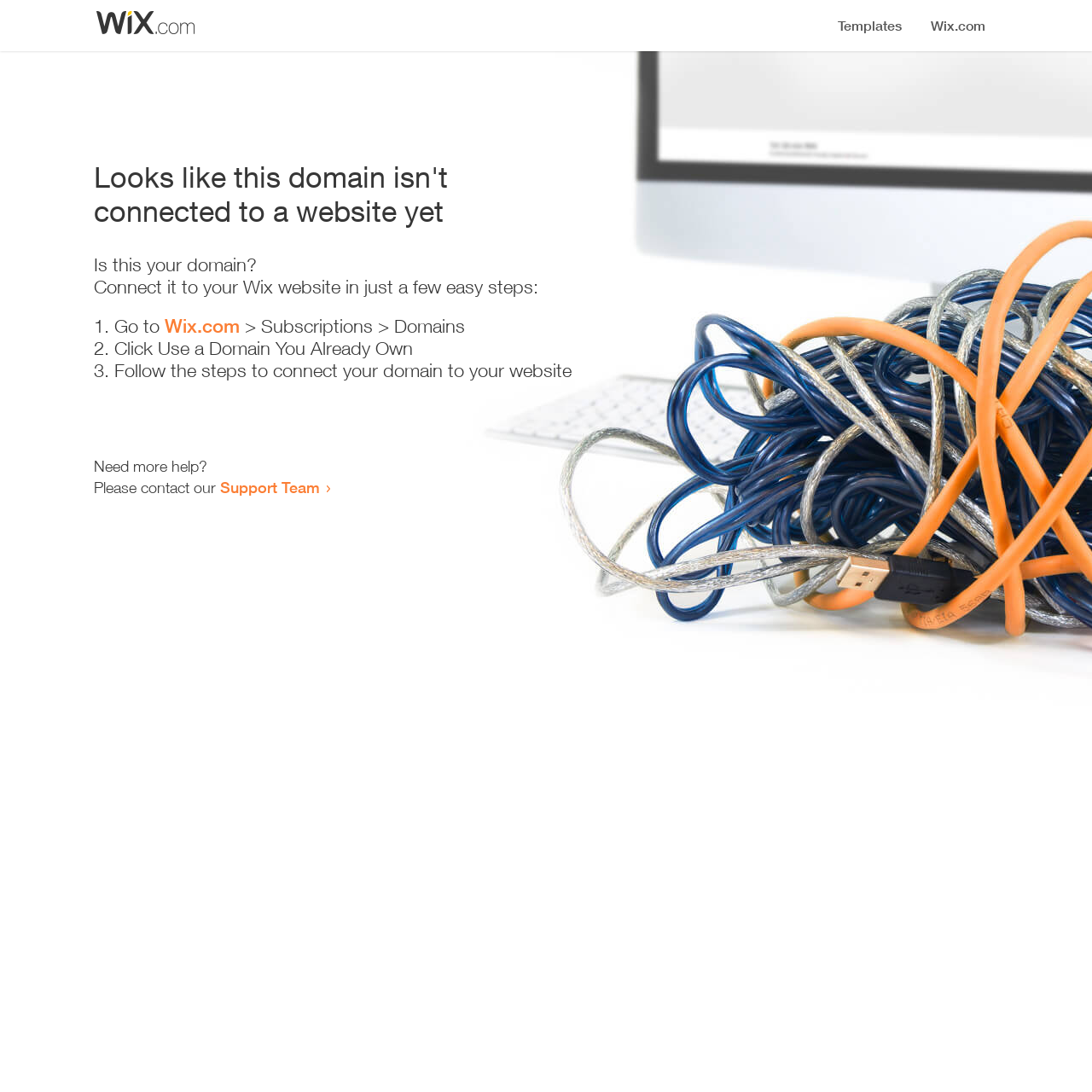Identify the bounding box of the HTML element described as: "Wix.com".

[0.151, 0.288, 0.22, 0.309]